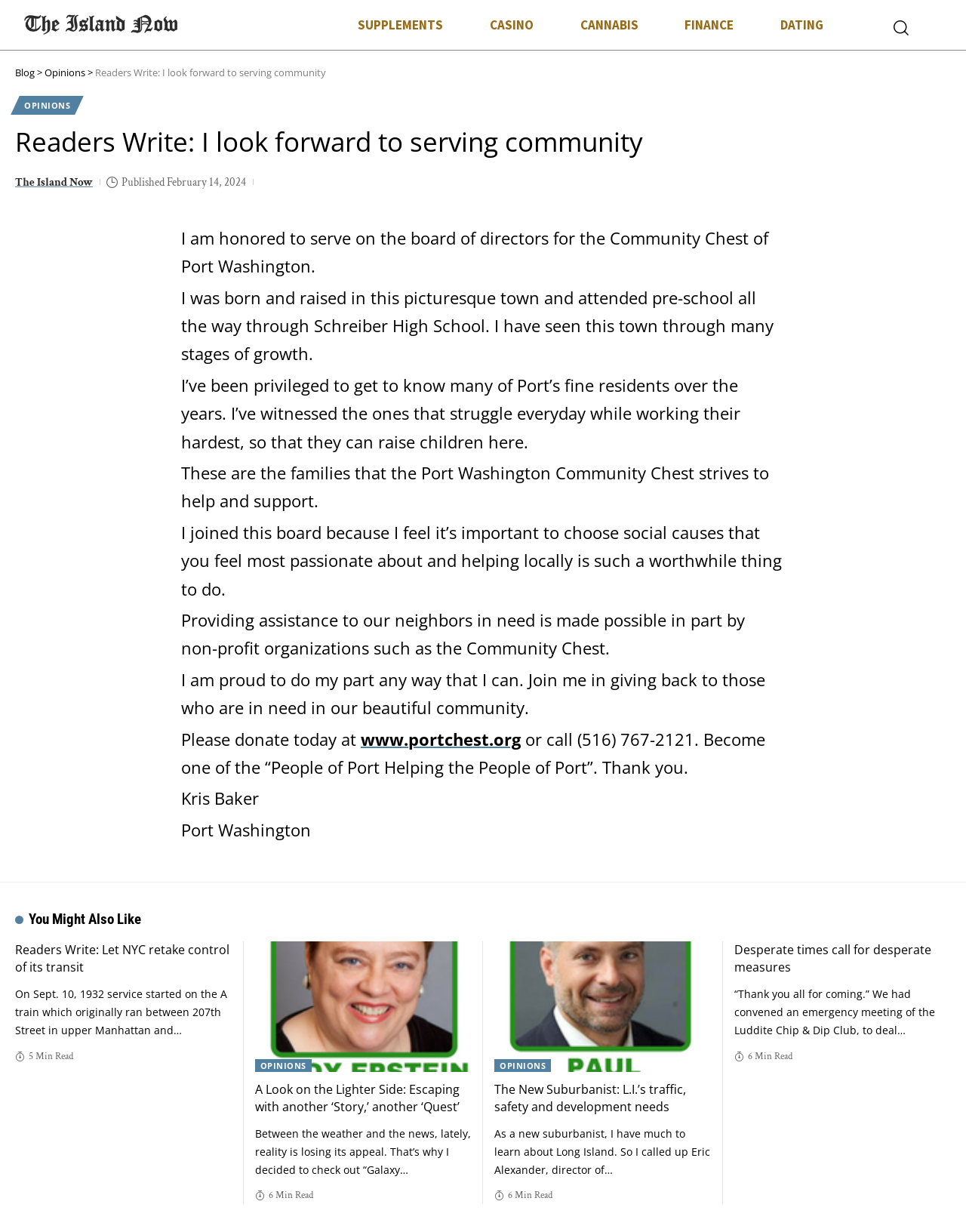Construct a thorough caption encompassing all aspects of the webpage.

This webpage is an opinion article titled "Readers Write: I look forward to serving community" from The Island Now. At the top of the page, there are several links to different sections of the website, including "SUPPLEMENTS", "CASINO", "CANNABIS", "FINANCE", and "DATING". Below these links, there is a header section with a link to "Blog" and "Opinions", followed by the title of the article and a link to "The Island Now".

The main content of the article is a personal essay by Kris Baker, who is honored to serve on the board of directors for the Community Chest of Port Washington. The essay is divided into several paragraphs, where Baker shares their personal experiences and thoughts about the community. The text is accompanied by a link to the Community Chest's website and a call to action to donate.

At the bottom of the page, there is a section titled "You Might Also Like", which features three opinion articles with links to read more. The articles are titled "Readers Write: Let NYC retake control of its transit", "A Look on the Lighter Side: Escaping with another ‘Story,’ another ‘Quest’", and "The New Suburbanist: L.I.’s traffic, safety and development needs". Each article has a brief summary and a link to read more, along with an estimated reading time.